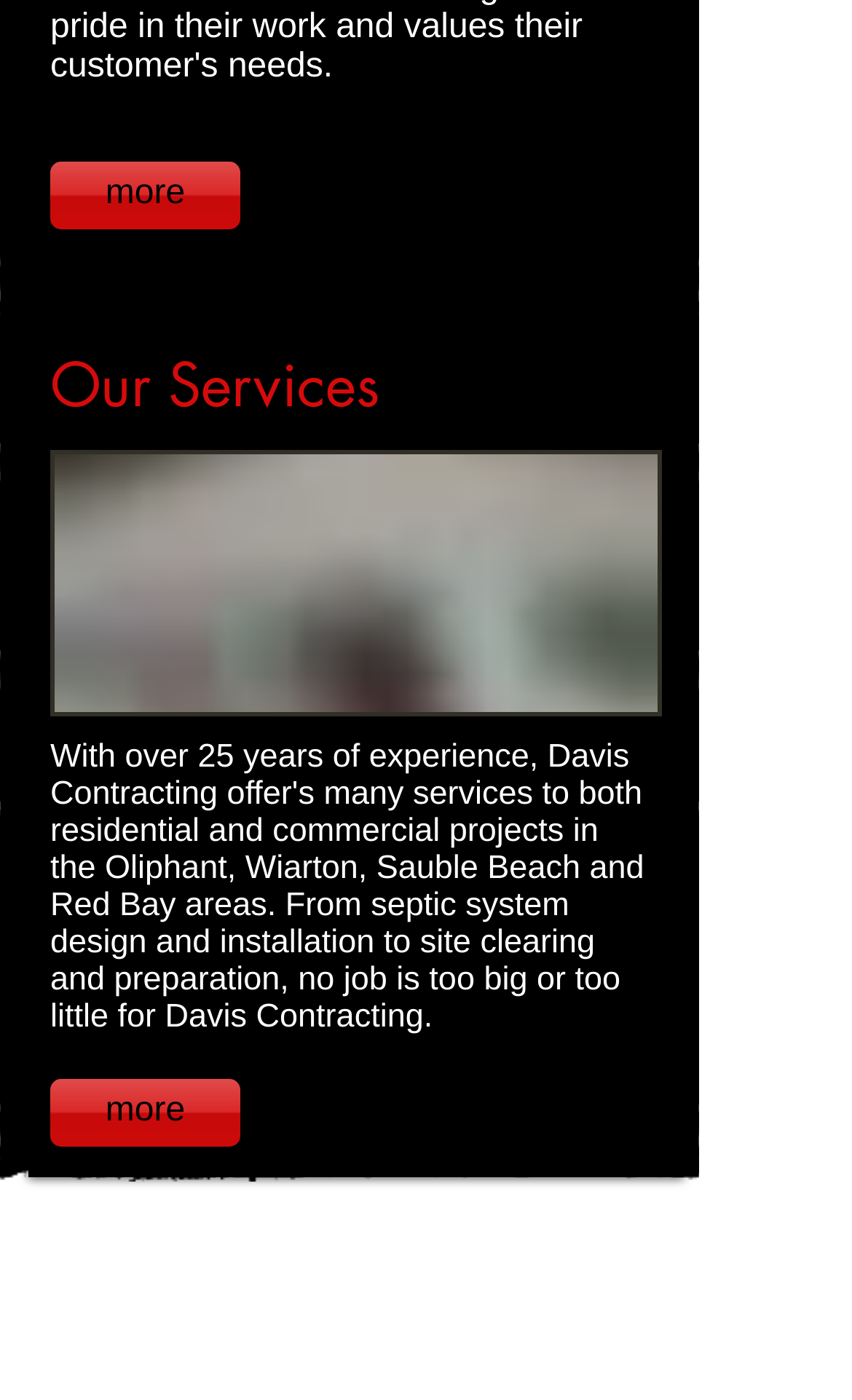Give a one-word or short phrase answer to this question: 
What is the name of the company?

Lion Heavy Gear